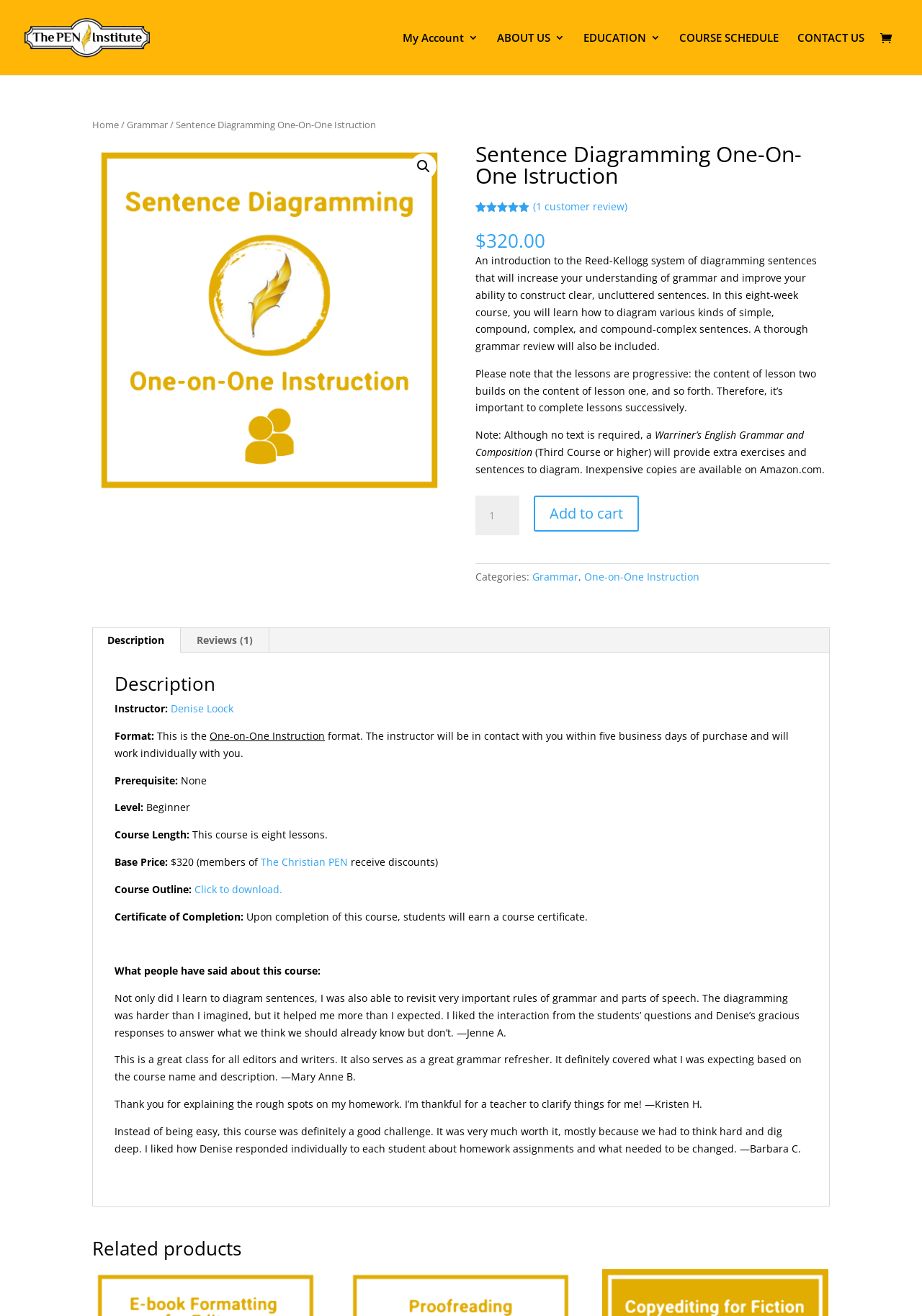Locate the bounding box coordinates of the clickable part needed for the task: "Change the product quantity".

[0.516, 0.376, 0.563, 0.407]